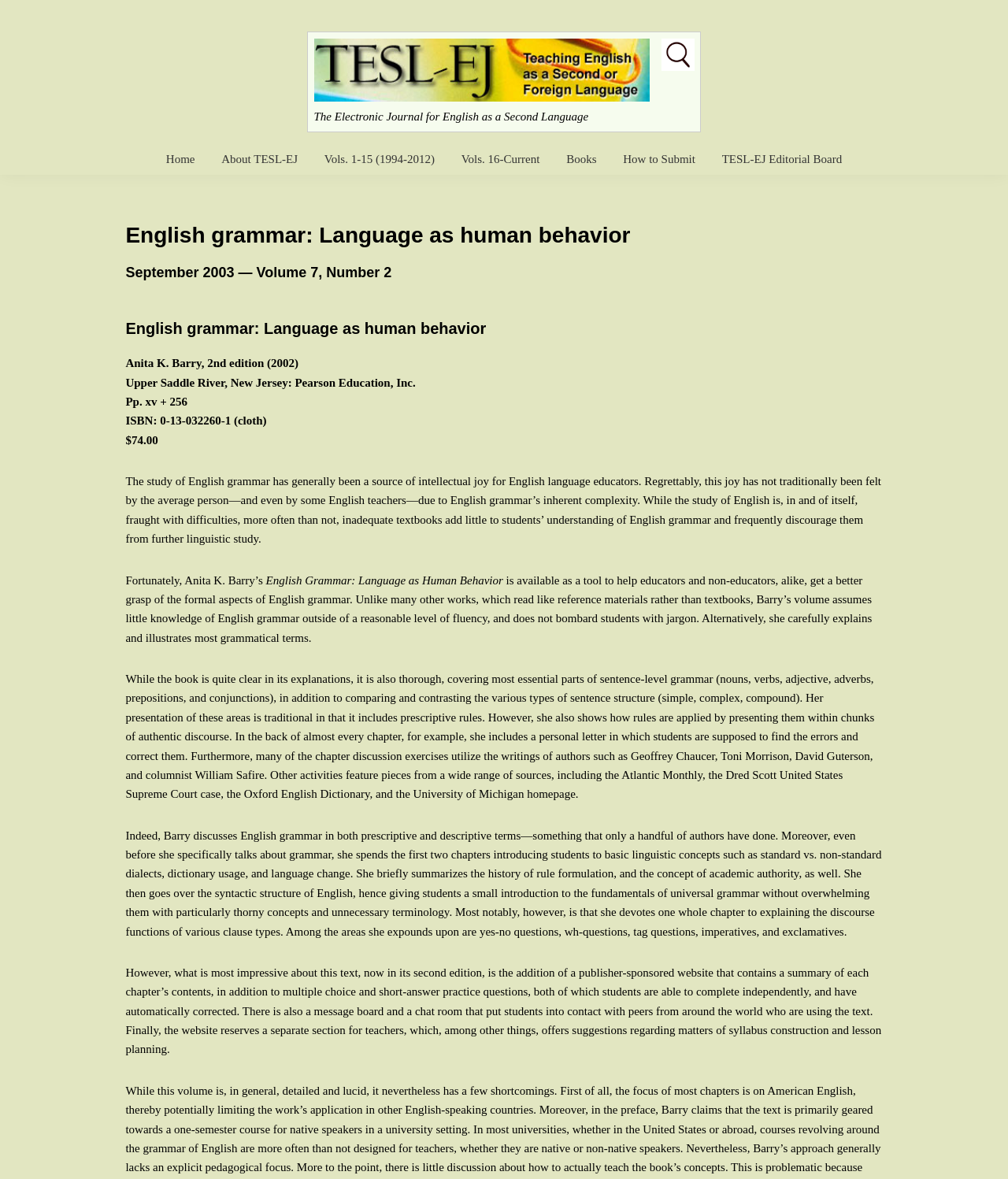Using the provided description: "Home", find the bounding box coordinates of the corresponding UI element. The output should be four float numbers between 0 and 1, in the format [left, top, right, bottom].

None